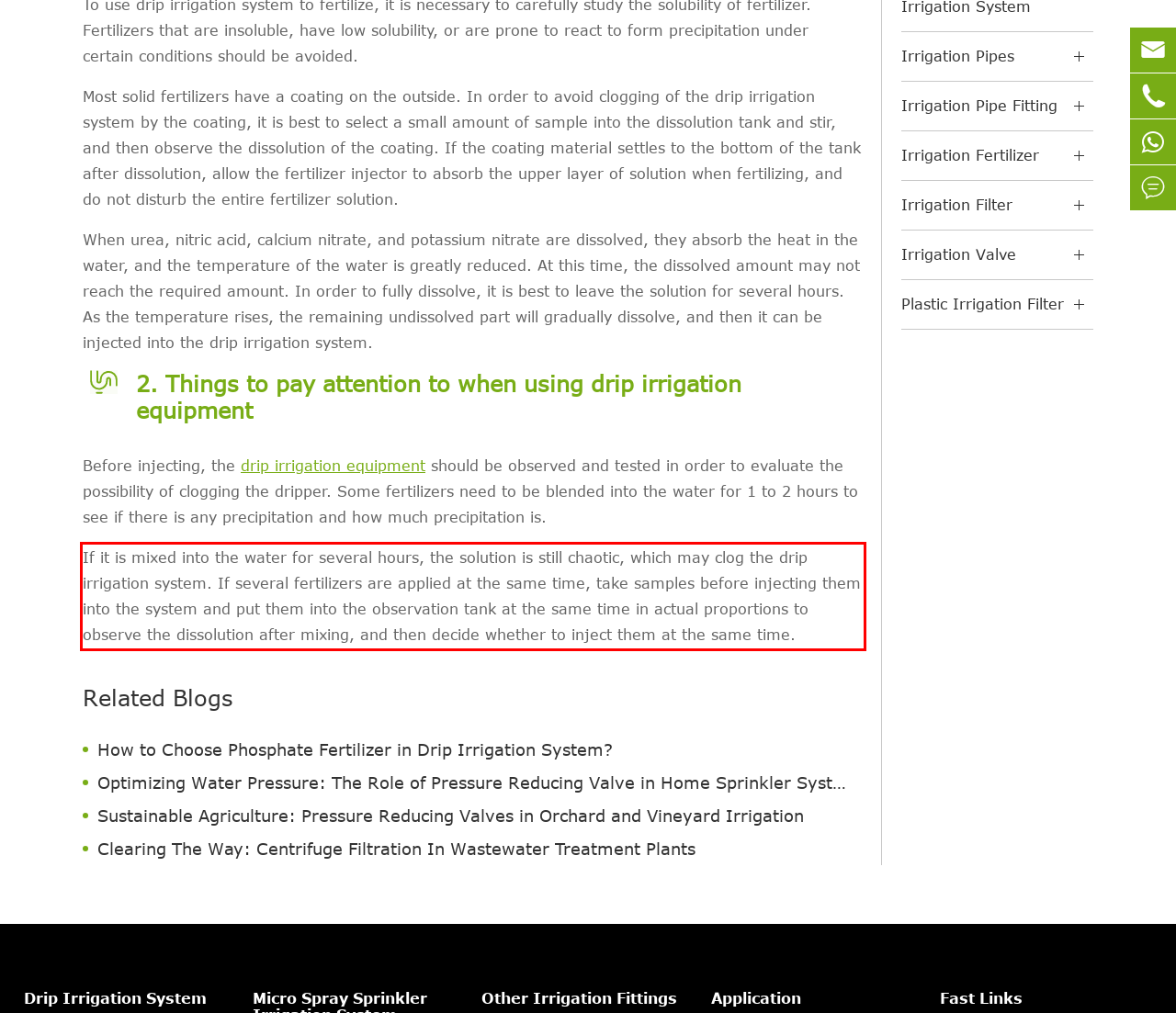Locate the red bounding box in the provided webpage screenshot and use OCR to determine the text content inside it.

If it is mixed into the water for several hours, the solution is still chaotic, which may clog the drip irrigation system. If several fertilizers are applied at the same time, take samples before injecting them into the system and put them into the observation tank at the same time in actual proportions to observe the dissolution after mixing, and then decide whether to inject them at the same time.